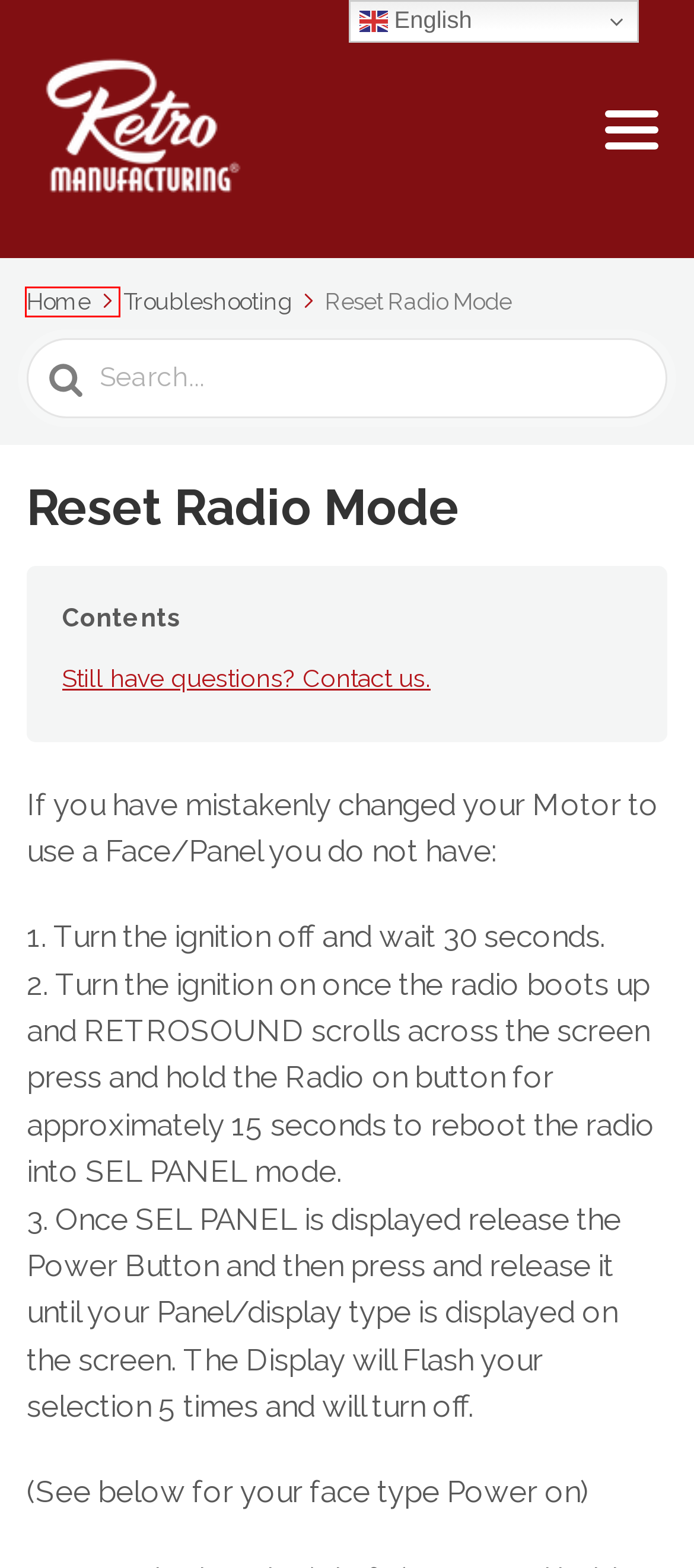Given a screenshot of a webpage with a red bounding box around an element, choose the most appropriate webpage description for the new page displayed after clicking the element within the bounding box. Here are the candidates:
A. SEL PANEL – Retro Manufacturing Knowledge Base
B. Radio Error Code List – Retro Manufacturing Knowledge Base
C. resetting – Retro Manufacturing Knowledge Base
D. Retro Manufacturing Knowledge Base
E. not responding – Retro Manufacturing Knowledge Base
F. frozen – Retro Manufacturing Knowledge Base
G. Thumb-Roller Trouble shooting – Retro Manufacturing Knowledge Base
H. volume – Retro Manufacturing Knowledge Base

D